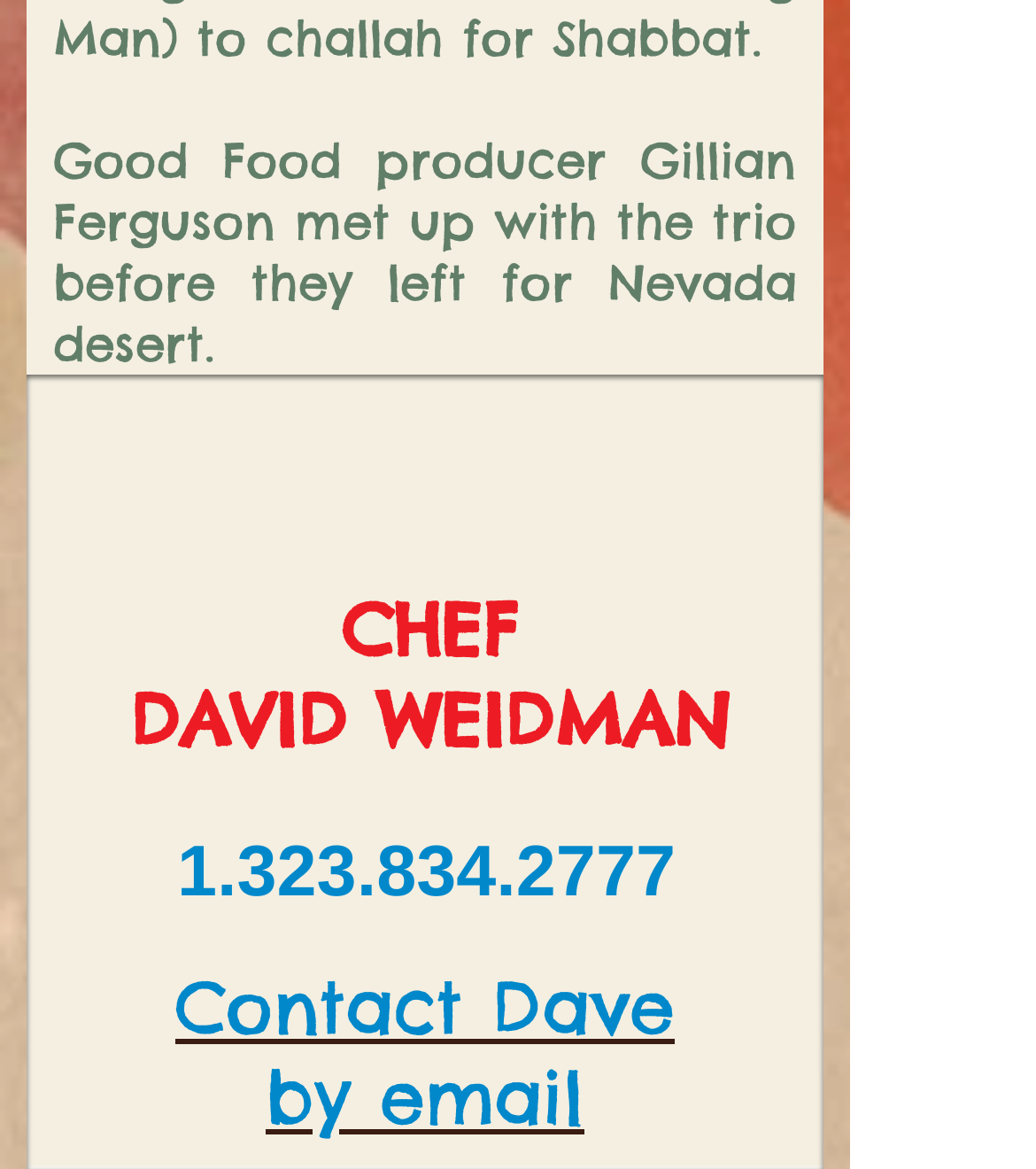Give a concise answer of one word or phrase to the question: 
What is the phone number to contact the chef?

1.323.834.2777